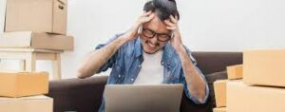Answer the following query concisely with a single word or phrase:
What is the consequence of mismanaging inventory?

Affecting customer satisfaction